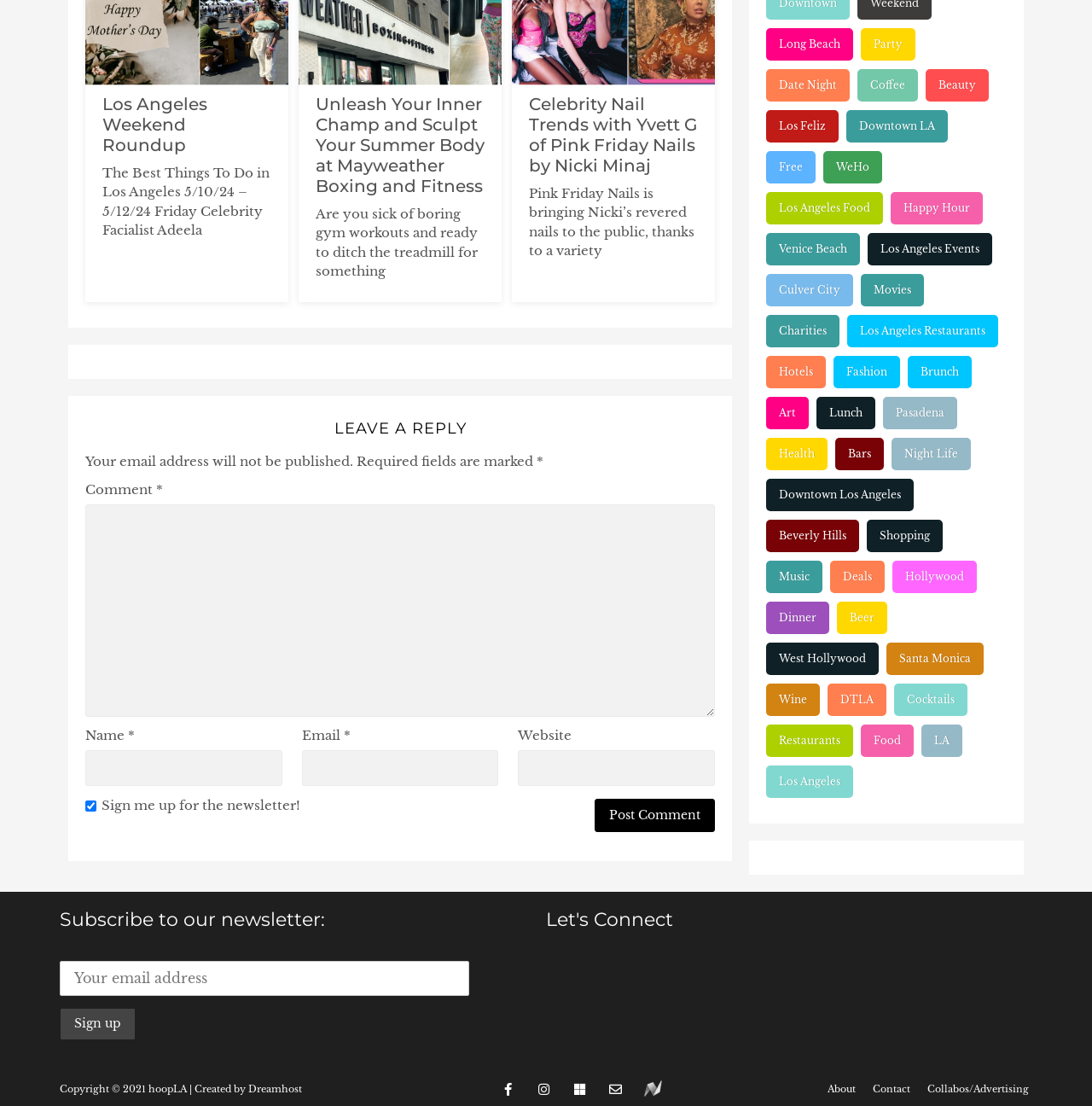Locate the bounding box coordinates of the area where you should click to accomplish the instruction: "Visit the Los Angeles Weekend Roundup page".

[0.094, 0.085, 0.19, 0.14]